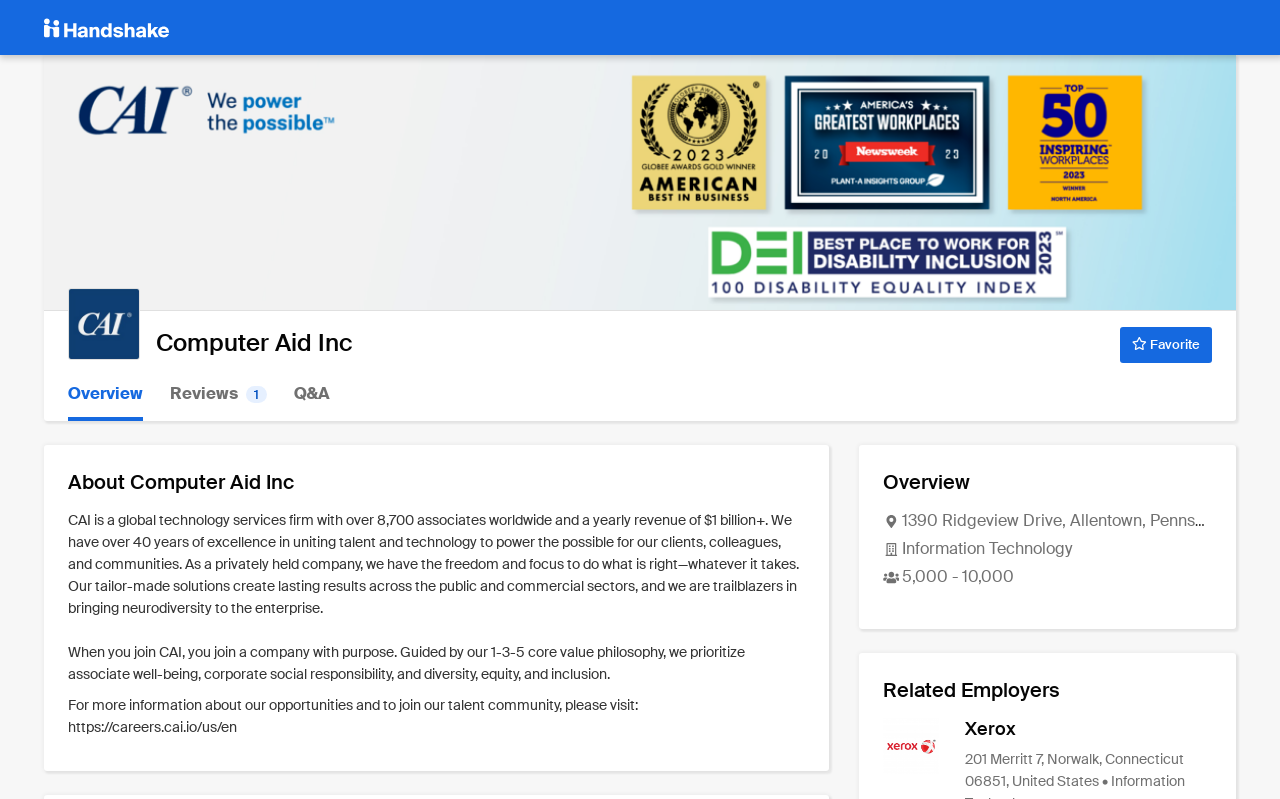Using the elements shown in the image, answer the question comprehensively: How many associates does Computer Aid Inc have?

The number of associates of Computer Aid Inc can be found in the static text element which describes the company, stating that it has over 8,700 associates worldwide.